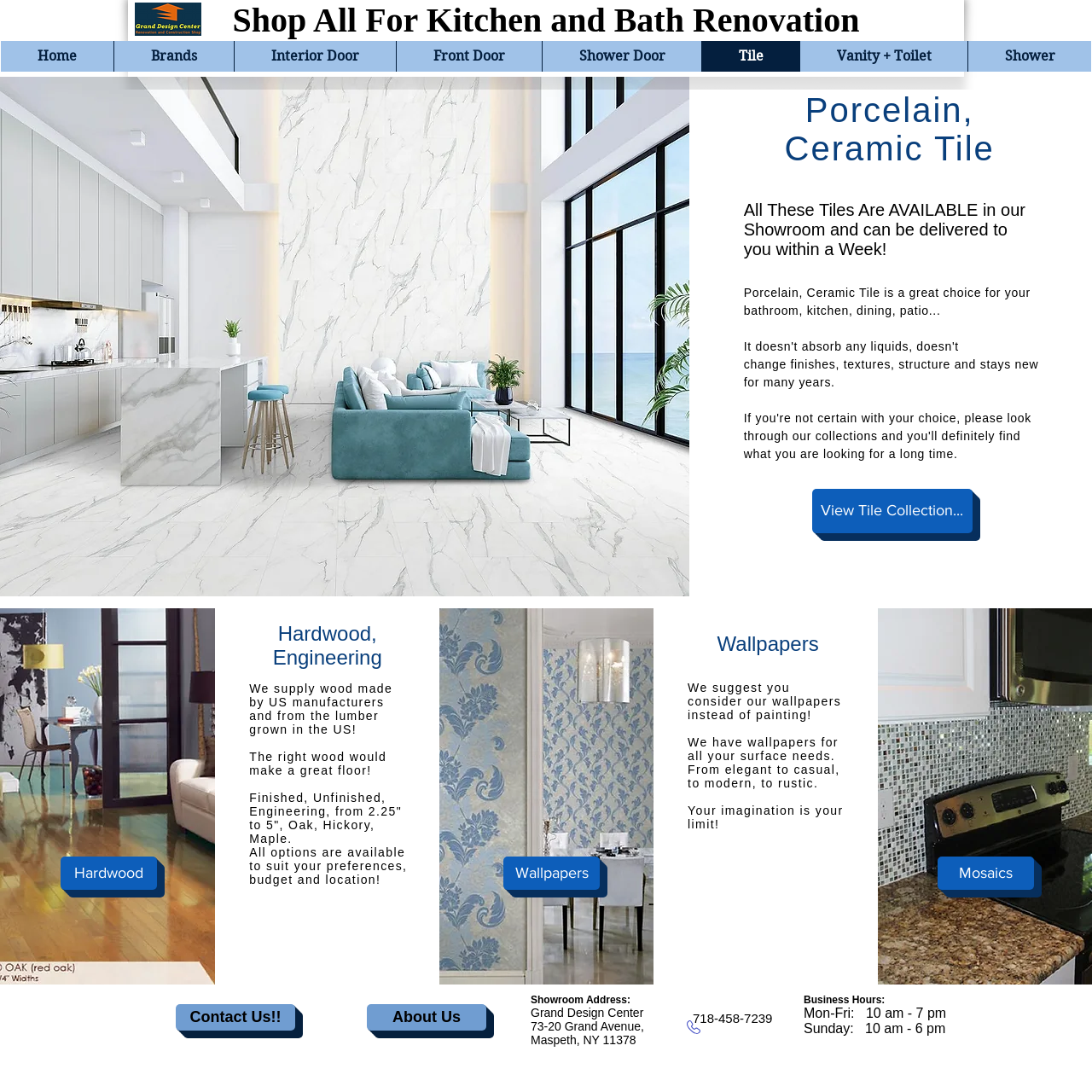What is the address of the showroom?
Answer briefly with a single word or phrase based on the image.

73-20 Grand Avenue, Maspeth, NY 11378